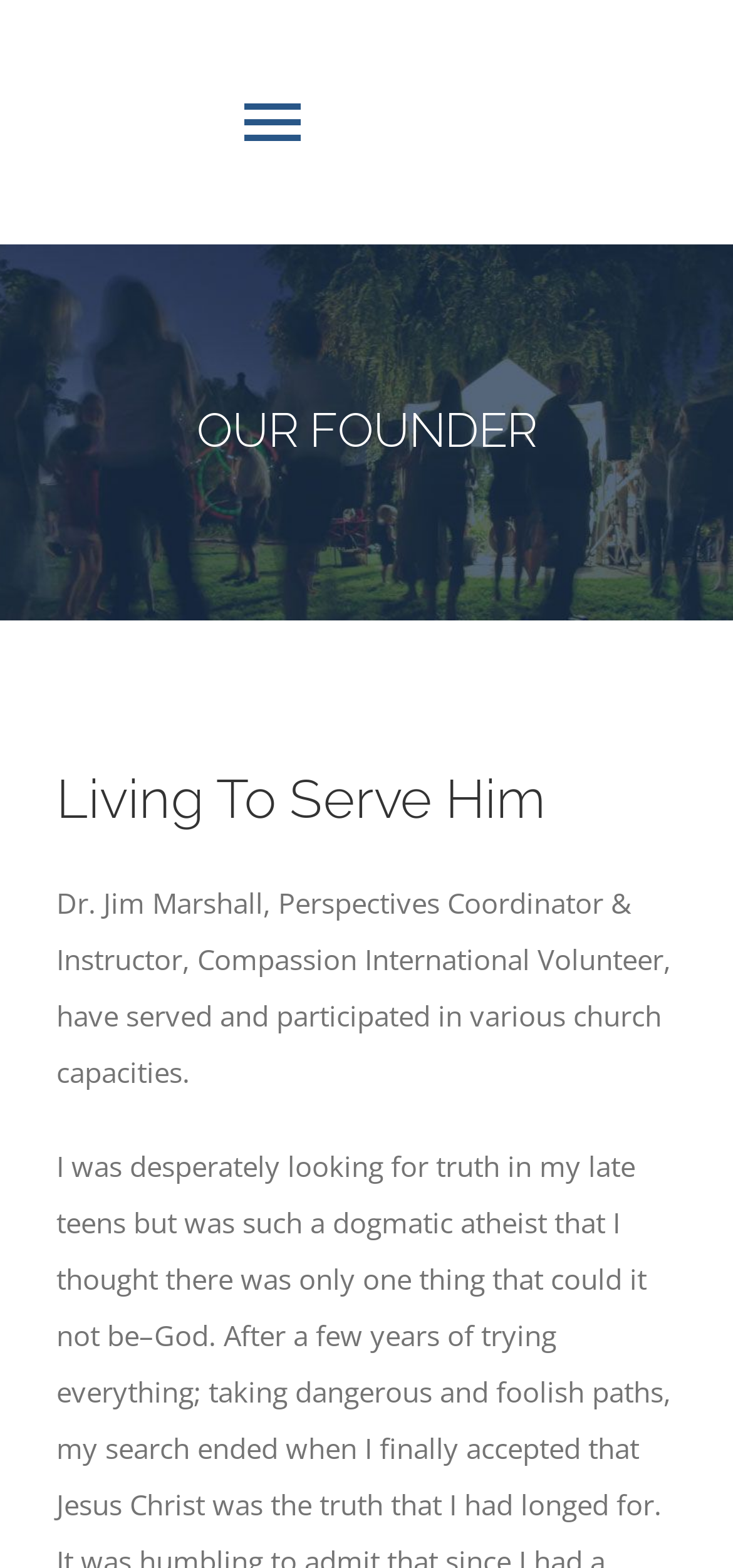Locate the bounding box coordinates of the clickable area needed to fulfill the instruction: "Go to HOME page".

[0.0, 0.156, 1.0, 0.234]